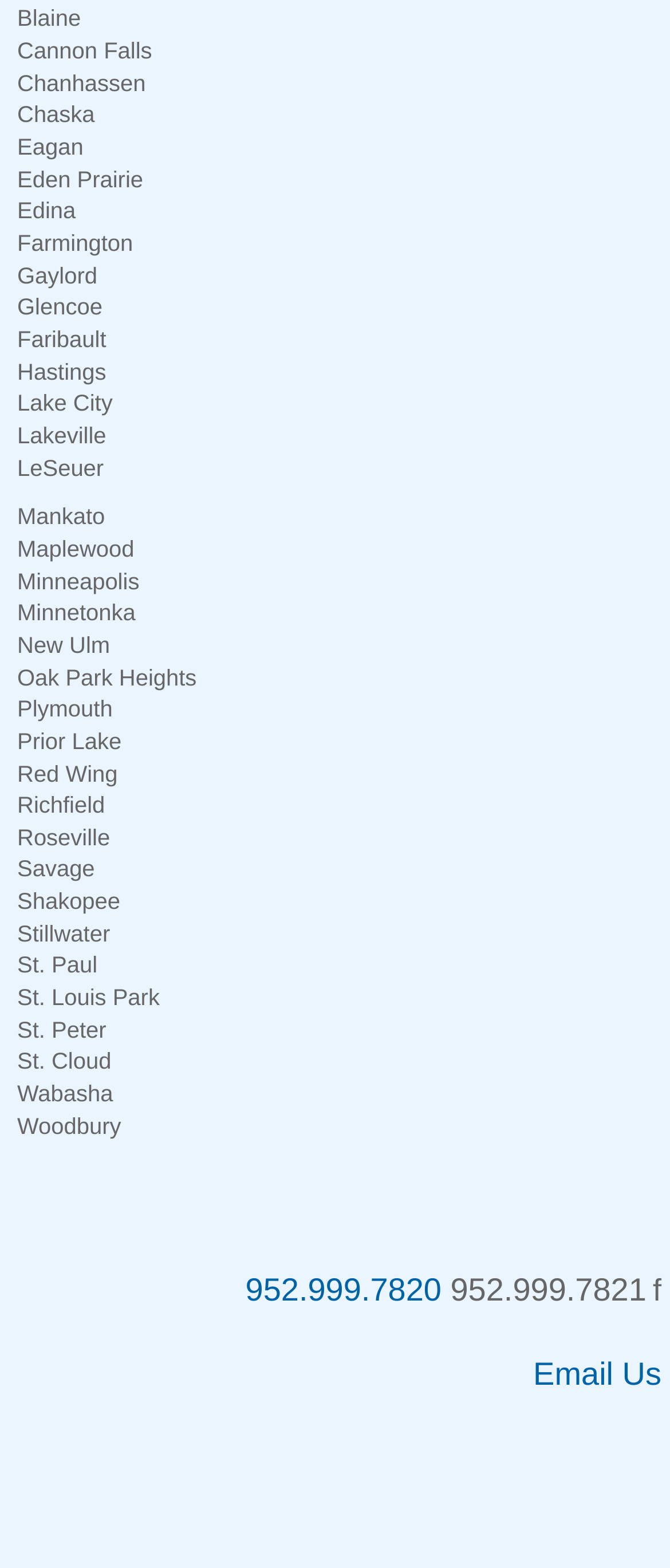Using floating point numbers between 0 and 1, provide the bounding box coordinates in the format (top-left x, top-left y, bottom-right x, bottom-right y). Locate the UI element described here: Email Us

[0.796, 0.864, 0.987, 0.888]